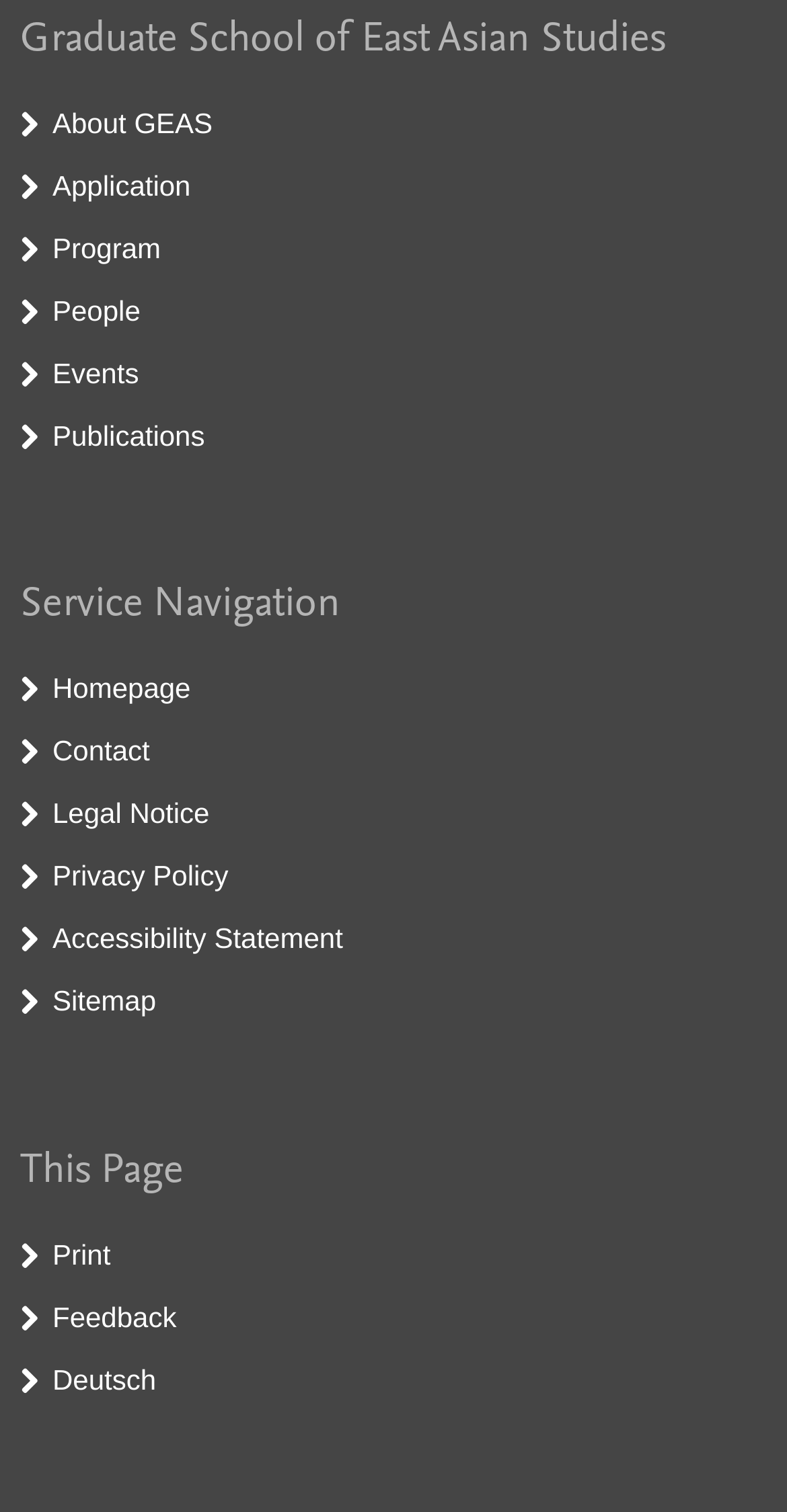For the element described, predict the bounding box coordinates as (top-left x, top-left y, bottom-right x, bottom-right y). All values should be between 0 and 1. Element description: About GEAS

[0.067, 0.071, 0.27, 0.092]